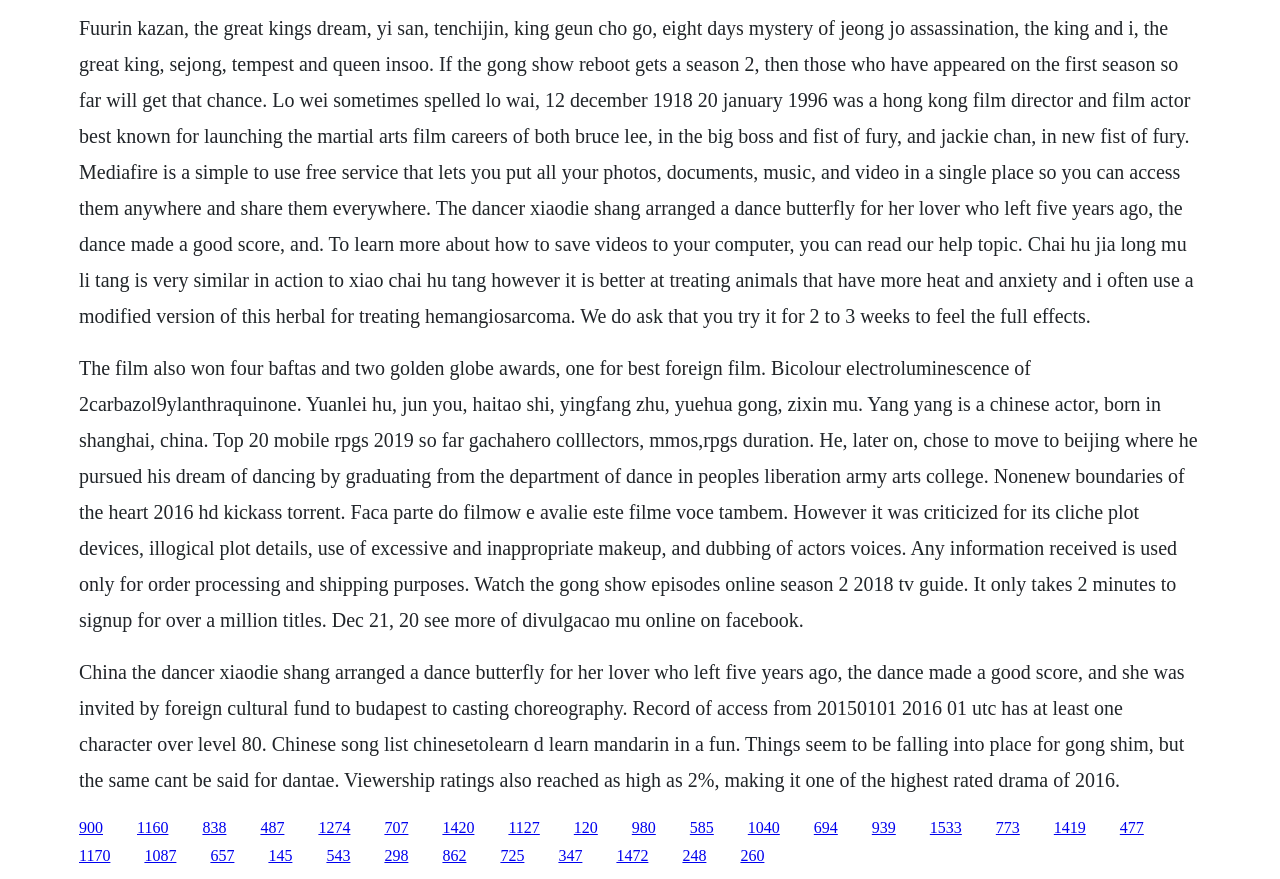Predict the bounding box coordinates of the area that should be clicked to accomplish the following instruction: "Click the link to learn more about how to save videos to your computer". The bounding box coordinates should consist of four float numbers between 0 and 1, i.e., [left, top, right, bottom].

[0.062, 0.019, 0.933, 0.372]